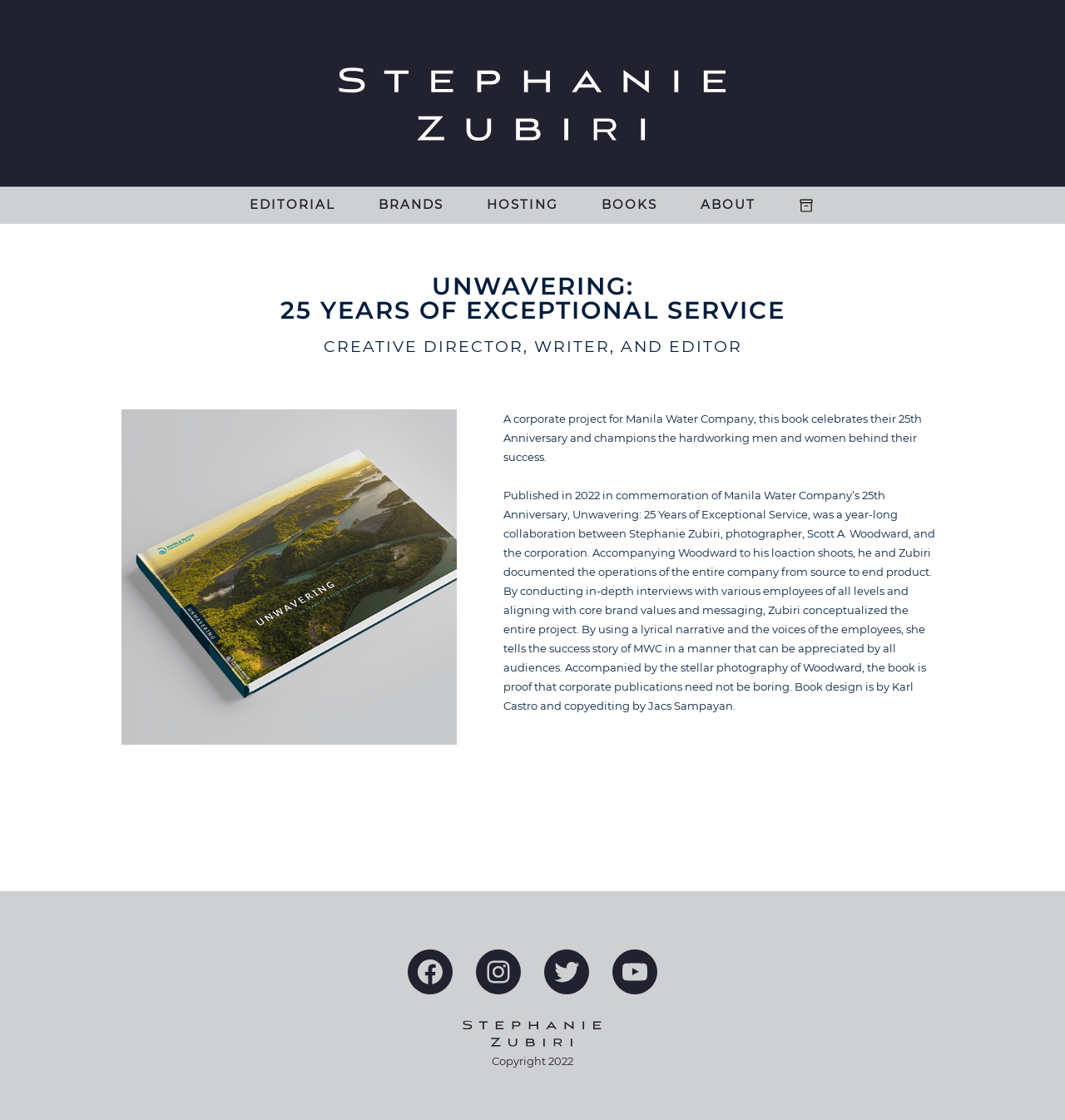Determine the bounding box coordinates of the section to be clicked to follow the instruction: "Visit Instagram page". The coordinates should be given as four float numbers between 0 and 1, formatted as [left, top, right, bottom].

[0.447, 0.848, 0.489, 0.888]